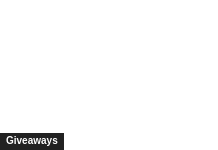Offer a meticulous description of the image.

The image features a promotional banner for a giveaway titled "GIVEAWAY | Get Free Passes To See REBEL MOON – PART TWO: THE SCARGIVER!" located prominently within the webpage. The banner highlights the opportunity for readers to obtain complimentary tickets to the highly anticipated sequel of the "Rebel Moon" series, enticing fans and movie enthusiasts alike. Positioned above this giveaway is a simple, yet bold, static text reading "Giveaways," which serves to categorize and draw attention to the promotional content. This visual element is designed to engage users and encourage participation in the exciting offer.